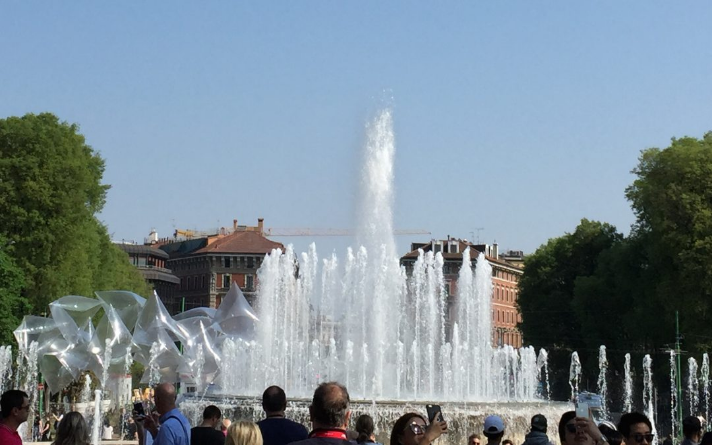What type of structures are installed to the left of the fountain?
Please give a detailed and elaborate explanation in response to the question.

According to the caption, to the left of the fountain, modern art installations resembling flowing fabric structures add an artistic flair to the scene, which implies that the type of structures installed are modern art installations.